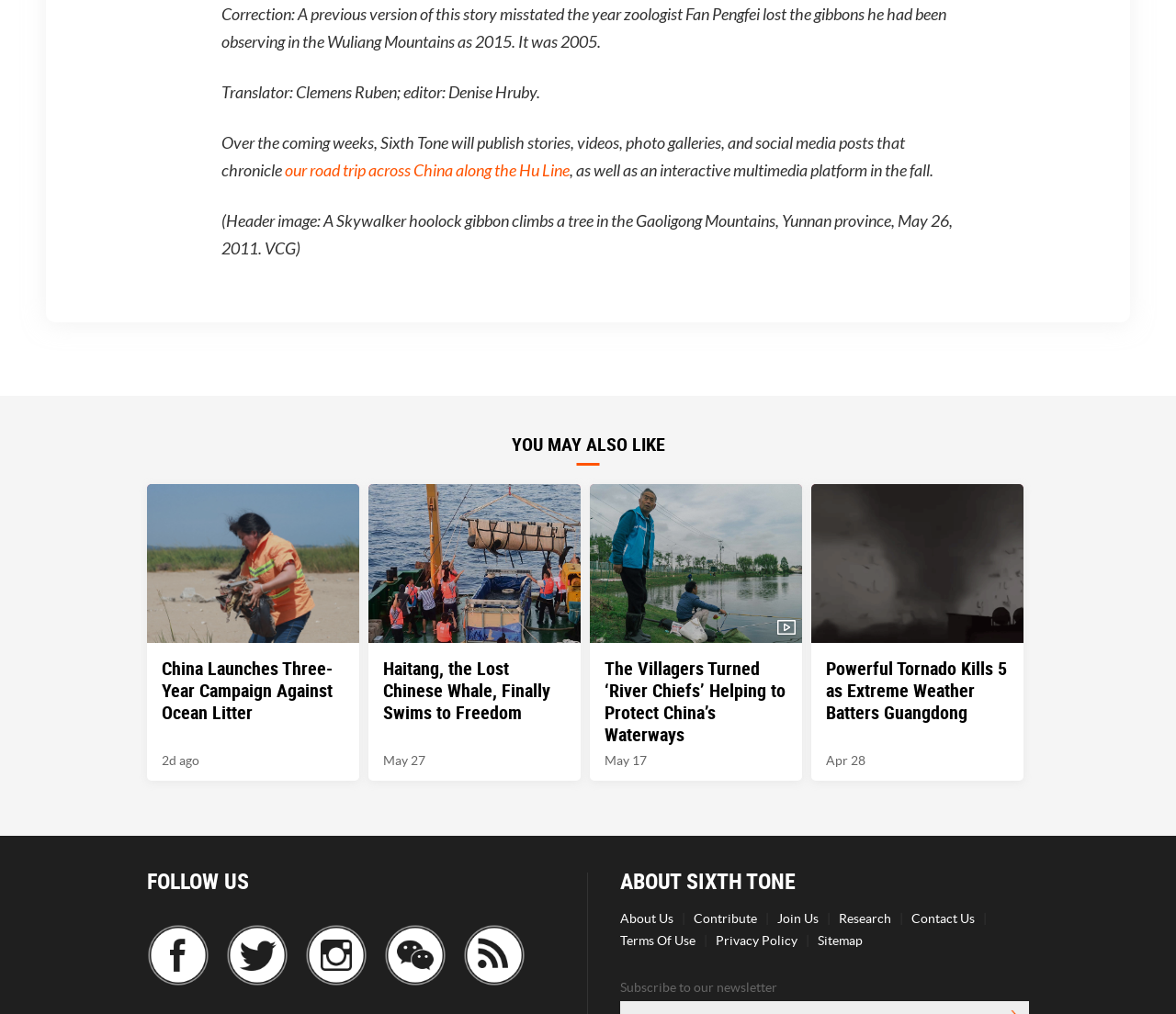Please identify the bounding box coordinates of the element I should click to complete this instruction: 'Follow Sixth Tone'. The coordinates should be given as four float numbers between 0 and 1, like this: [left, top, right, bottom].

[0.125, 0.854, 0.212, 0.883]